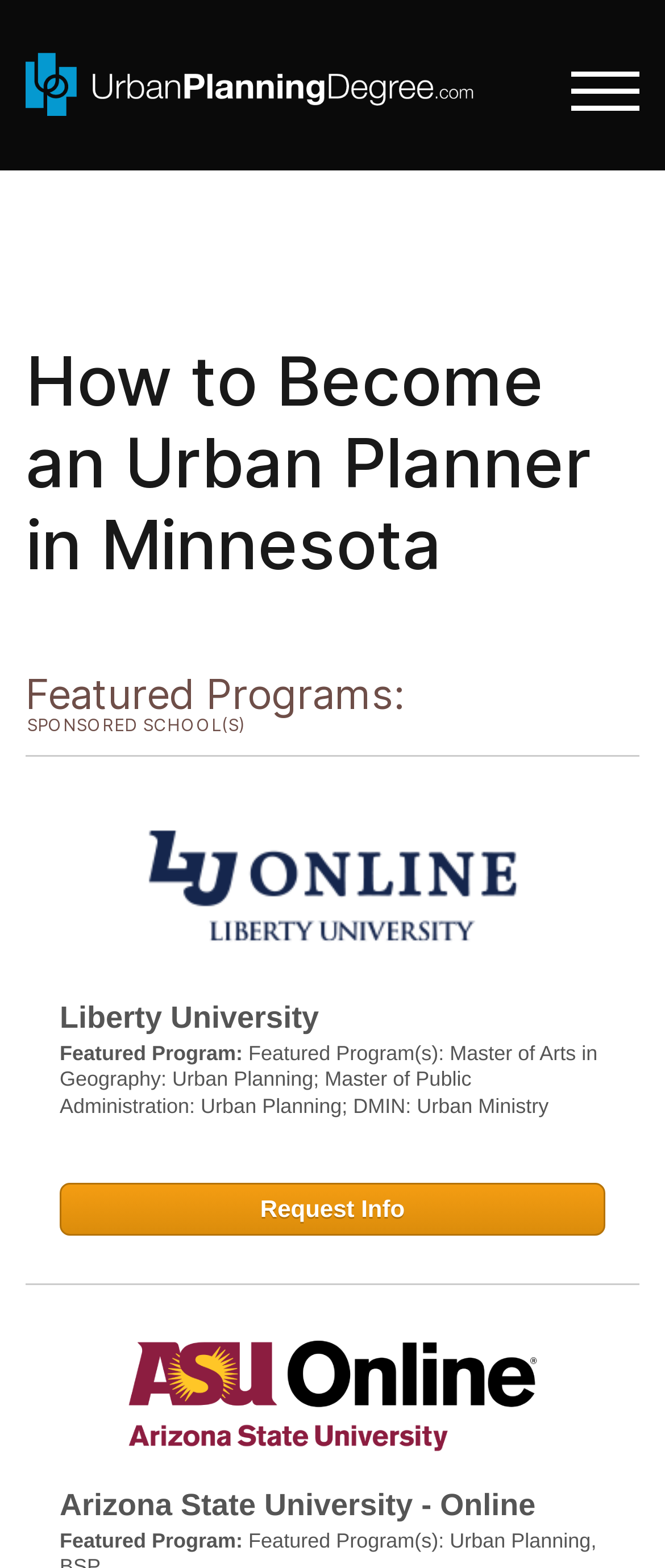Summarize the webpage in an elaborate manner.

The webpage is about Minnesota Urban Planning Degree, with a prominent link to "Urbanplanningdegree.com" at the top left, accompanied by an image of the same name. 

On the top right, there is a button to toggle the mobile menu. Below the button, there is a header section with a heading that reads "How to Become an Urban Planner in Minnesota". 

Underneath the header, there is a section with the title "Featured Programs:" followed by "SPONSORED SCHOOL(S)". This section contains information about two sponsored schools: Liberty University and Arizona State University - Online. 

For Liberty University, there is a logo image, a link to the university's website, and a list of featured programs, including Master of Arts in Geography: Urban Planning, Master of Public Administration: Urban Planning, and DMIN: Urban Ministry. There is also a "Request Info" link. 

For Arizona State University - Online, there is a logo image and a link to the university's website. Both sponsored schools are positioned side by side, with Liberty University on the left and Arizona State University - Online on the right.